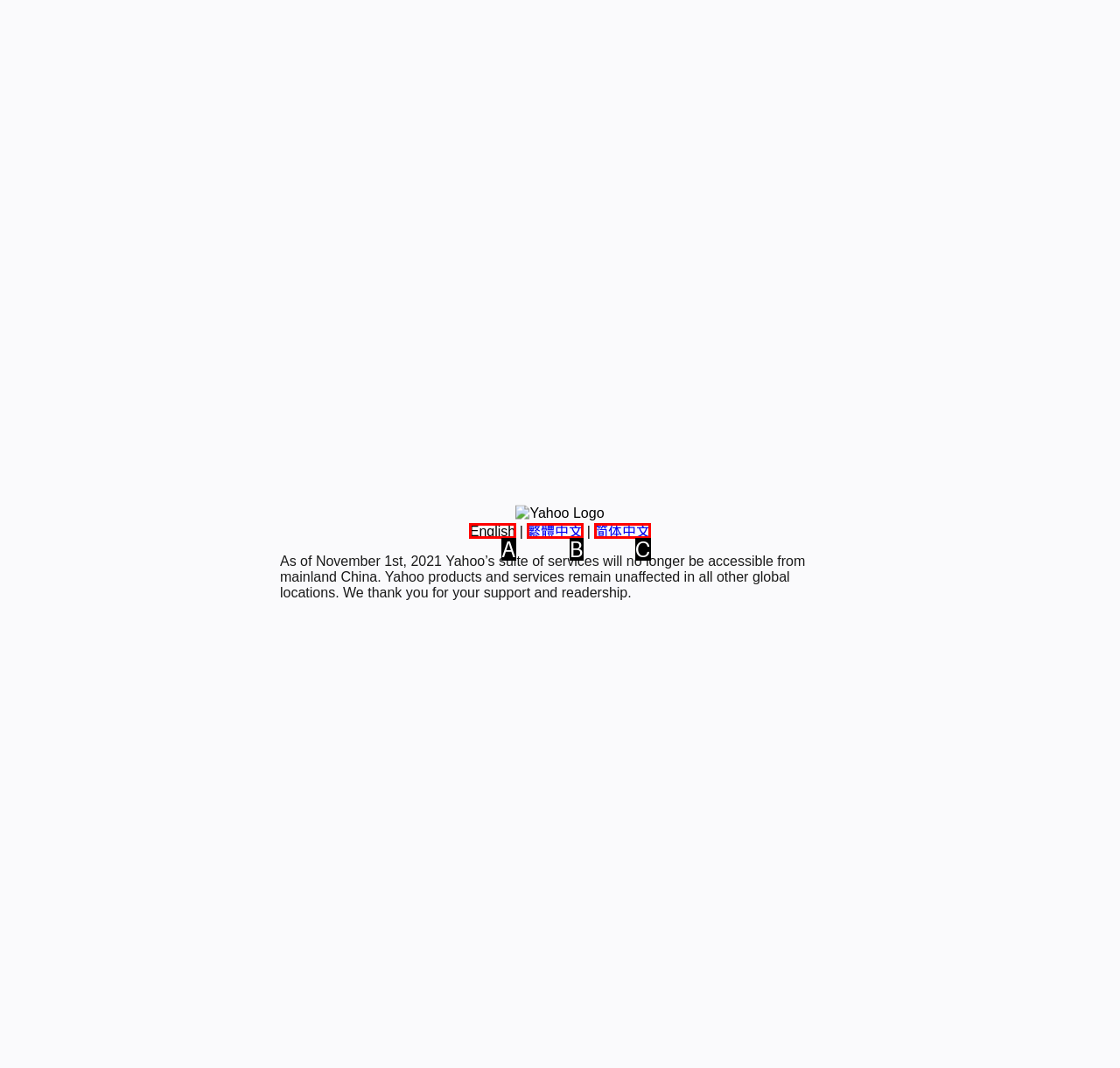From the provided options, which letter corresponds to the element described as: 简体中文
Answer with the letter only.

C